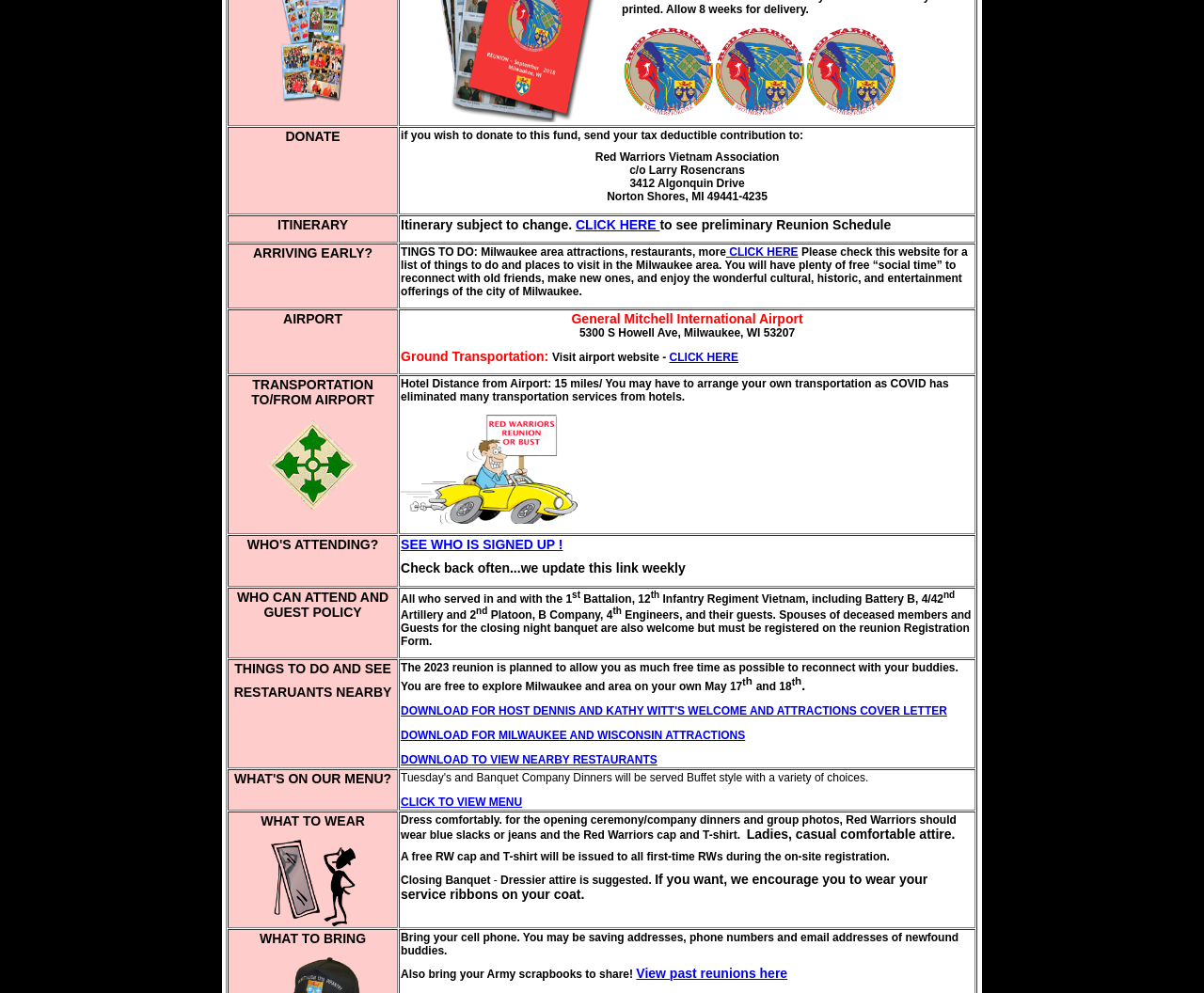Identify the bounding box coordinates of the region I need to click to complete this instruction: "Click ITINERARY".

[0.189, 0.217, 0.331, 0.244]